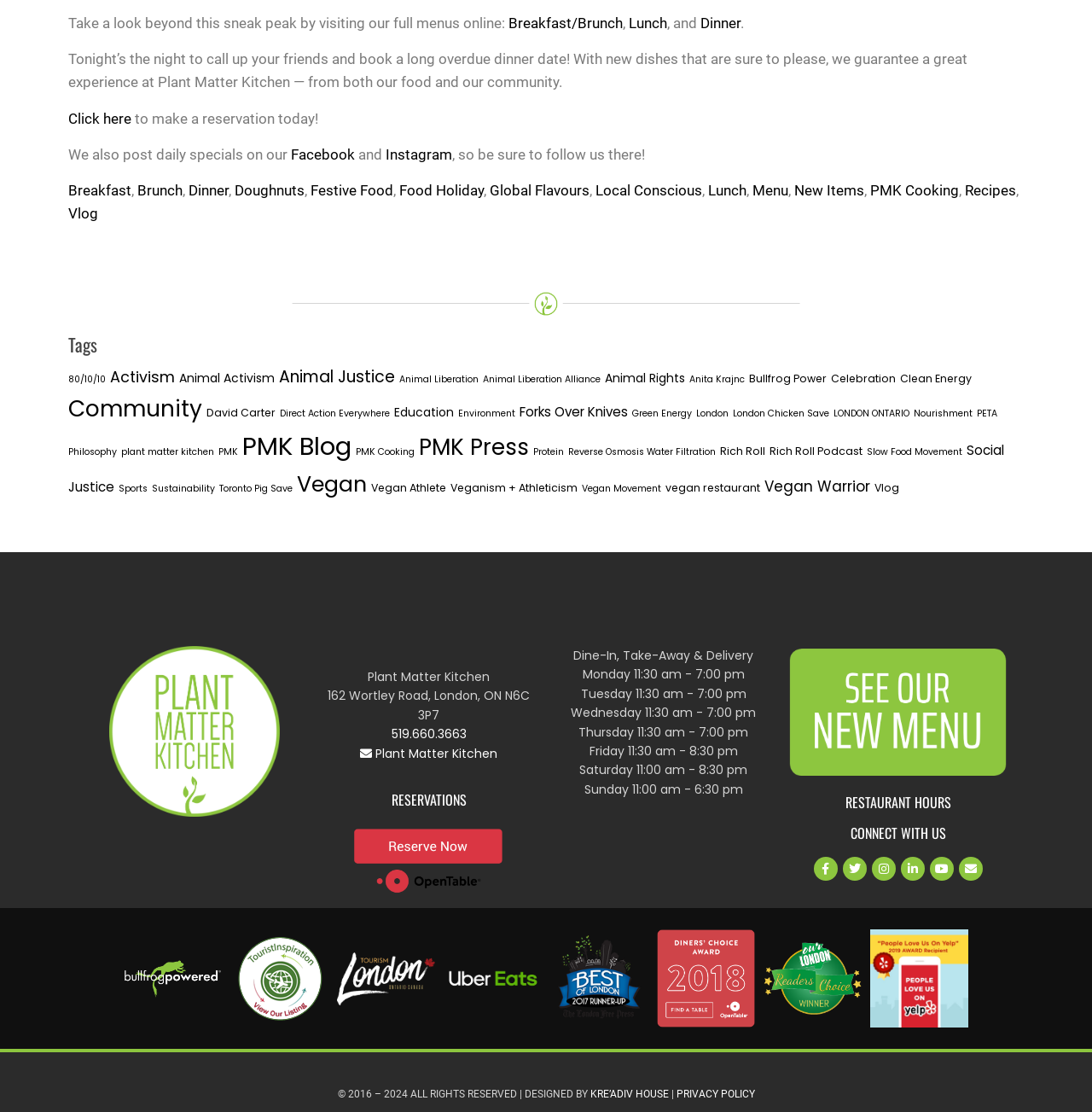What is the purpose of the 'Tags' section?
With the help of the image, please provide a detailed response to the question.

The 'Tags' section contains a list of links to various categories, such as '80/10/10', 'Activism', and 'Animal Rights', which suggests that it is used to categorize and organize blog posts on the website.